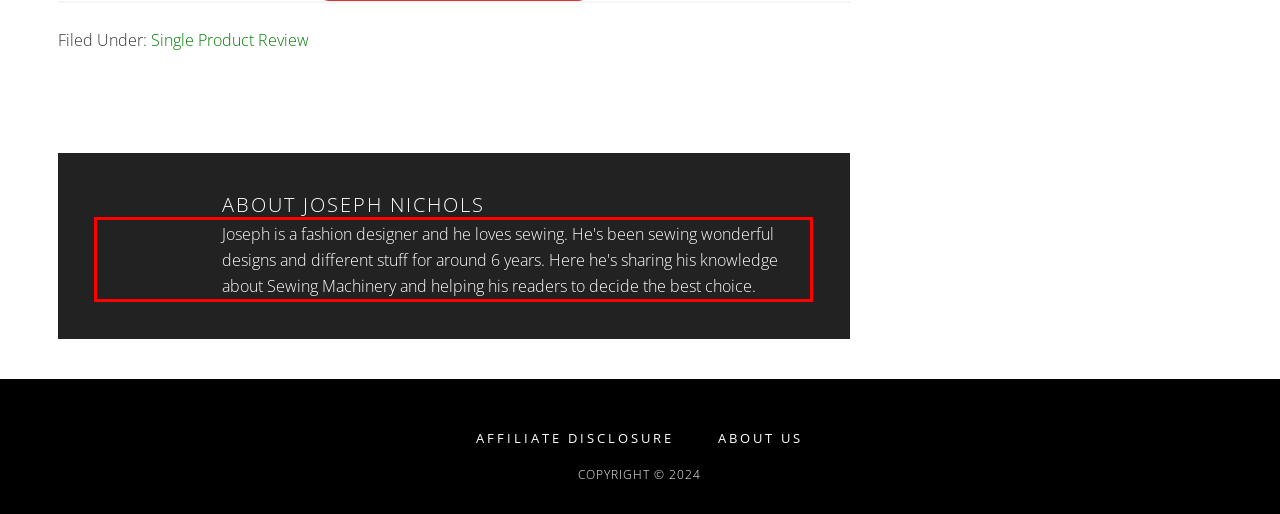Please identify and extract the text from the UI element that is surrounded by a red bounding box in the provided webpage screenshot.

Joseph is a fashion designer and he loves sewing. He's been sewing wonderful designs and different stuff for around 6 years. Here he's sharing his knowledge about Sewing Machinery and helping his readers to decide the best choice.